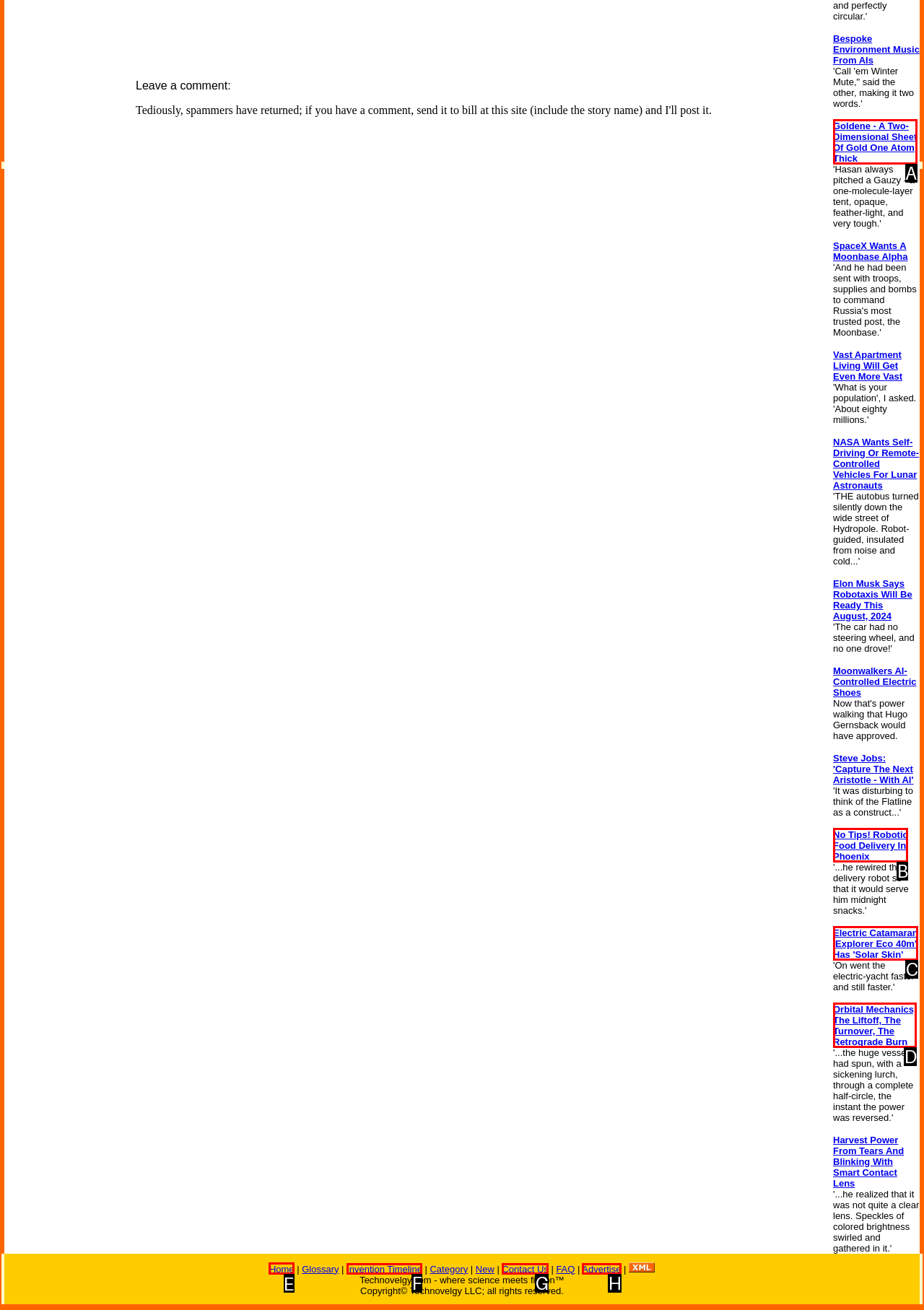Point out the HTML element I should click to achieve the following task: Click on 'Home' Provide the letter of the selected option from the choices.

E